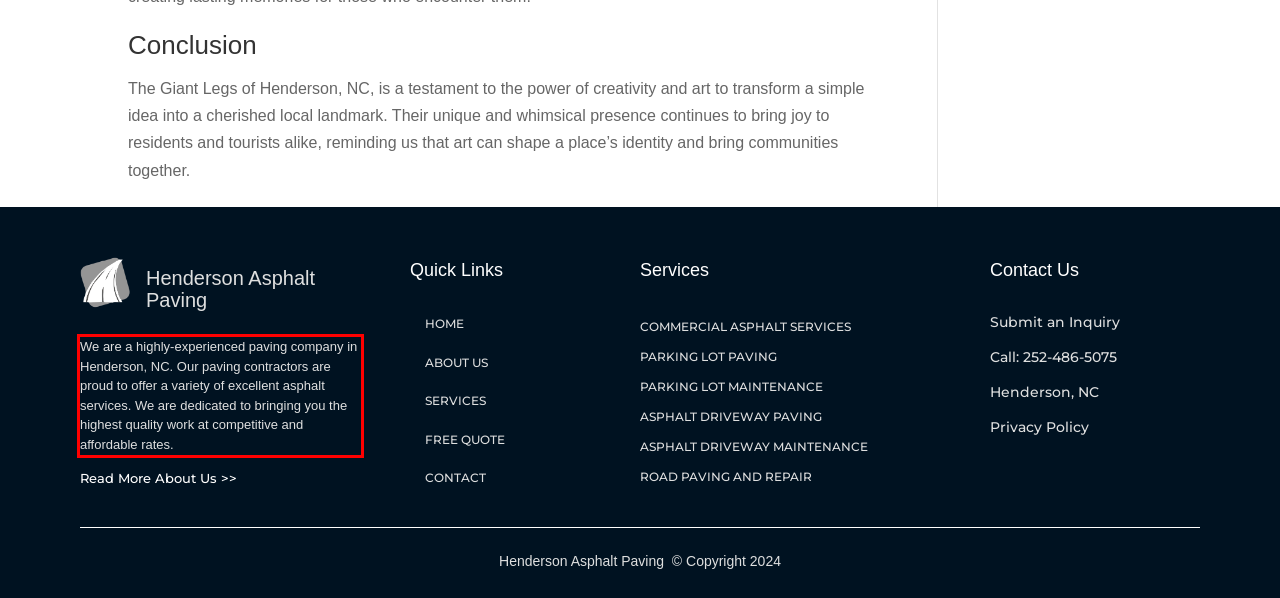Please extract the text content from the UI element enclosed by the red rectangle in the screenshot.

We are a highly-experienced paving company in Henderson, NC. Our paving contractors are proud to offer a variety of excellent asphalt services. We are dedicated to bringing you the highest quality work at competitive and affordable rates.